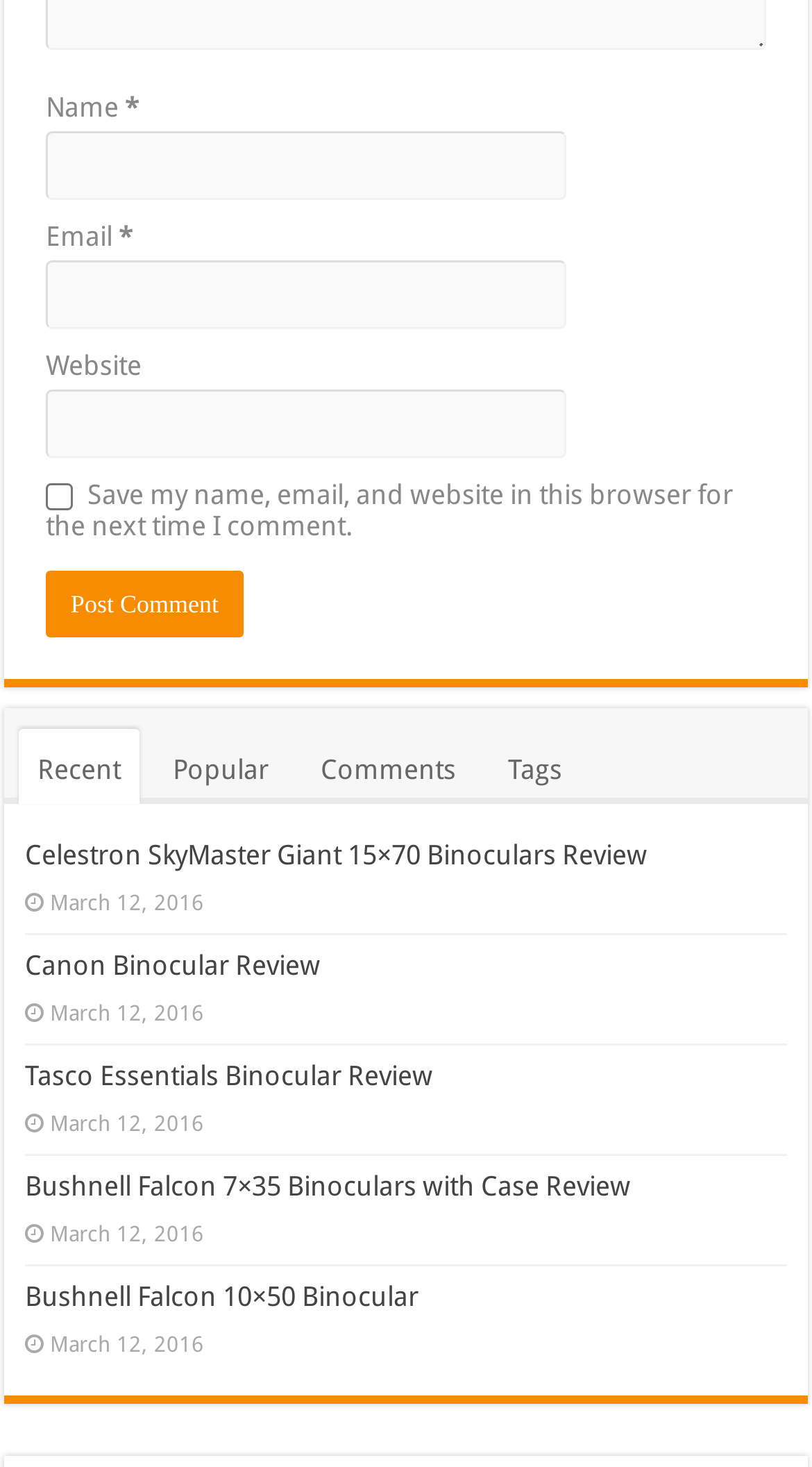Find and provide the bounding box coordinates for the UI element described here: "parent_node: Email * aria-describedby="email-notes" name="email"". The coordinates should be given as four float numbers between 0 and 1: [left, top, right, bottom].

[0.056, 0.178, 0.697, 0.225]